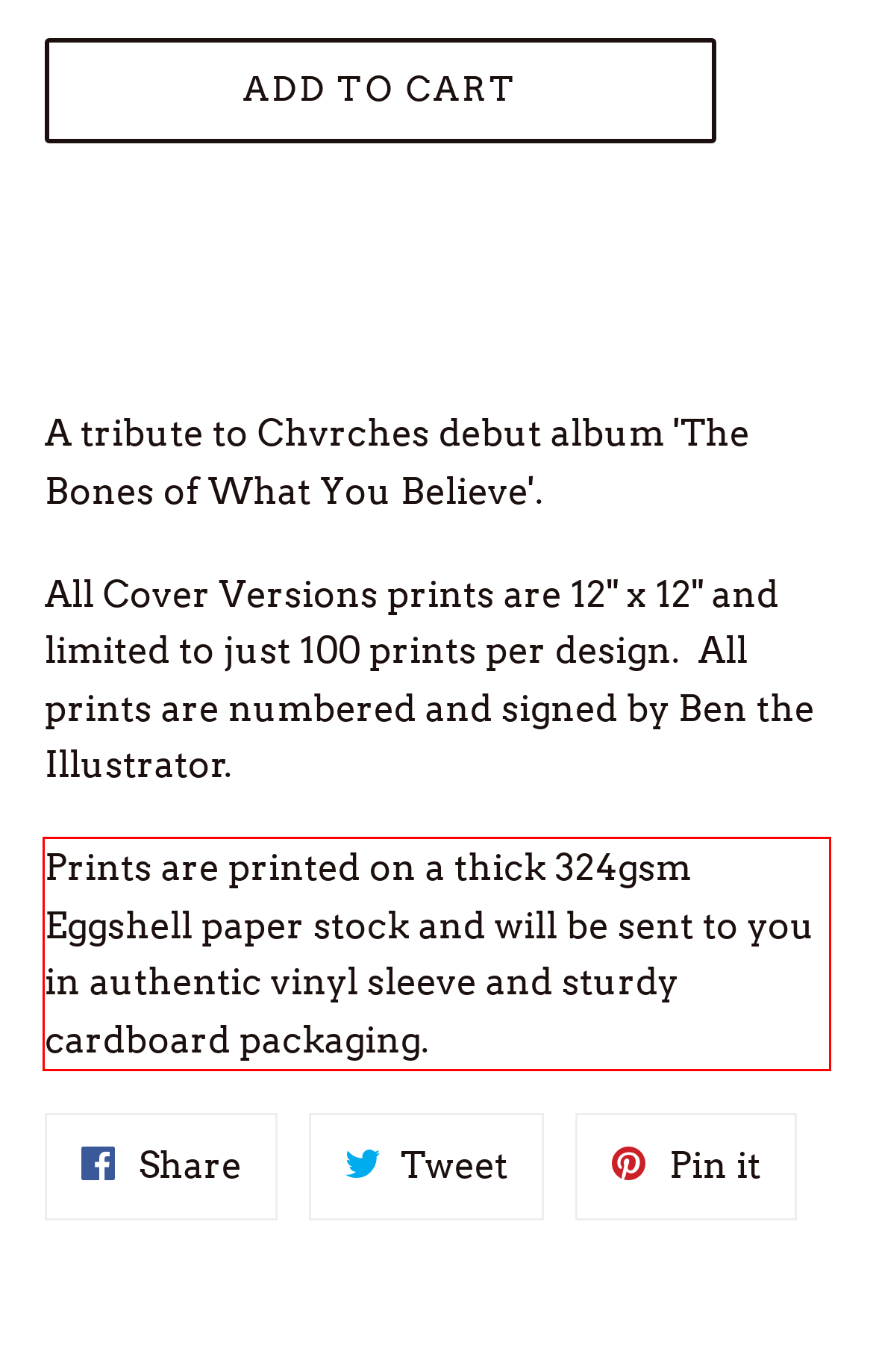Given a screenshot of a webpage, identify the red bounding box and perform OCR to recognize the text within that box.

Prints are printed on a thick 324gsm Eggshell paper stock and will be sent to you in authentic vinyl sleeve and sturdy cardboard packaging.